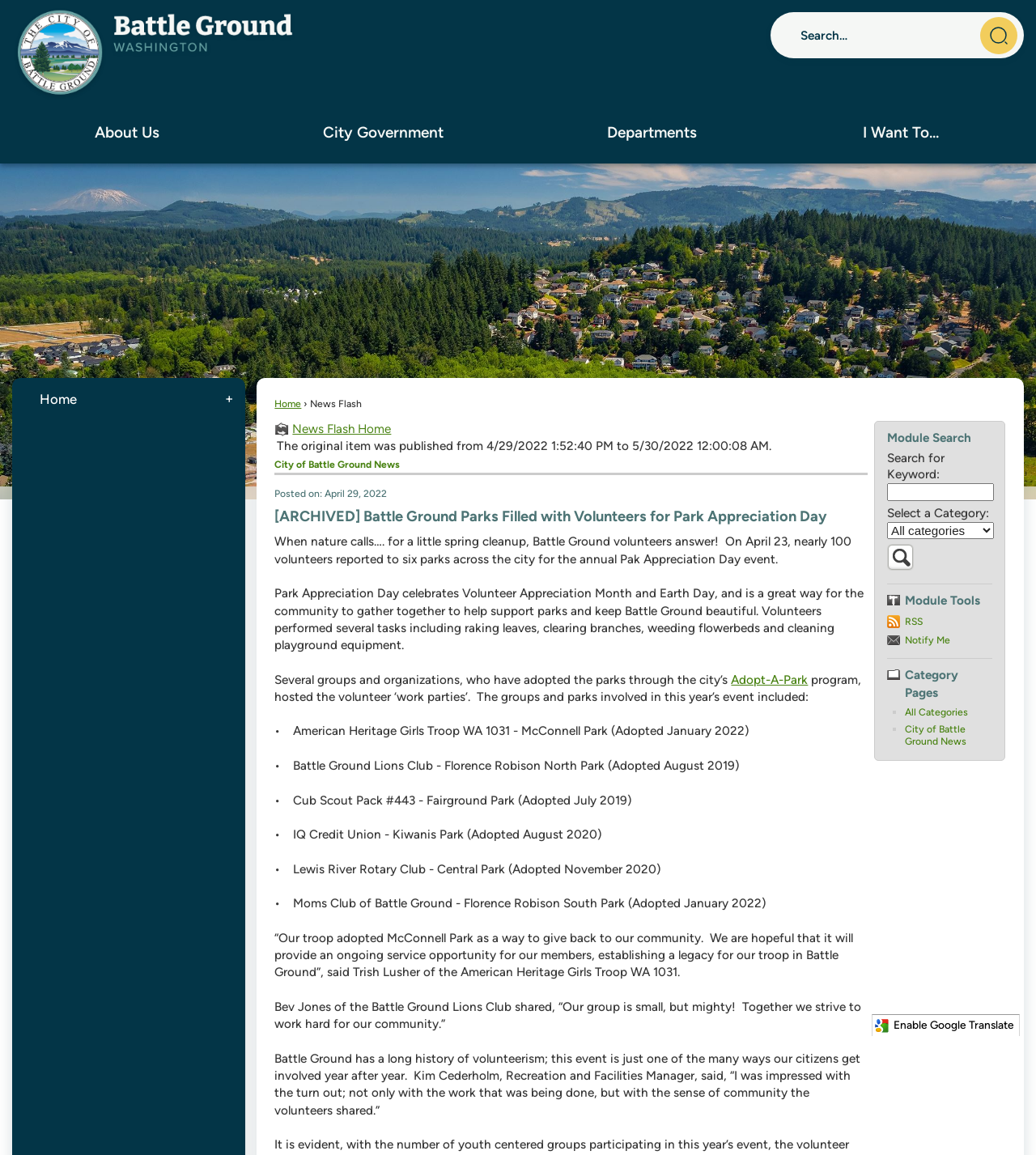Indicate the bounding box coordinates of the element that must be clicked to execute the instruction: "Click on the 'About Us' menu". The coordinates should be given as four float numbers between 0 and 1, i.e., [left, top, right, bottom].

[0.012, 0.088, 0.233, 0.141]